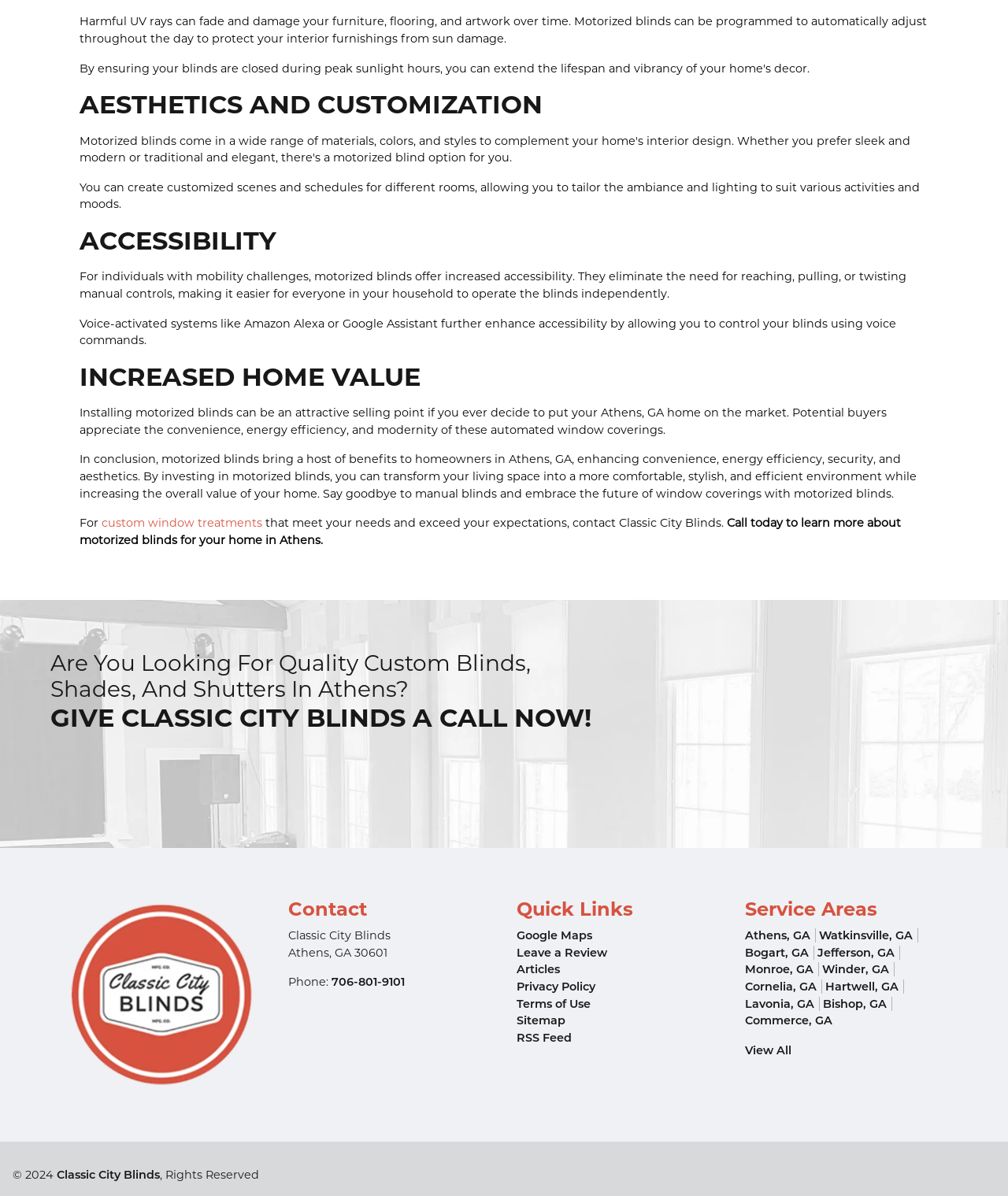Predict the bounding box for the UI component with the following description: "Terms of Use".

[0.512, 0.833, 0.714, 0.847]